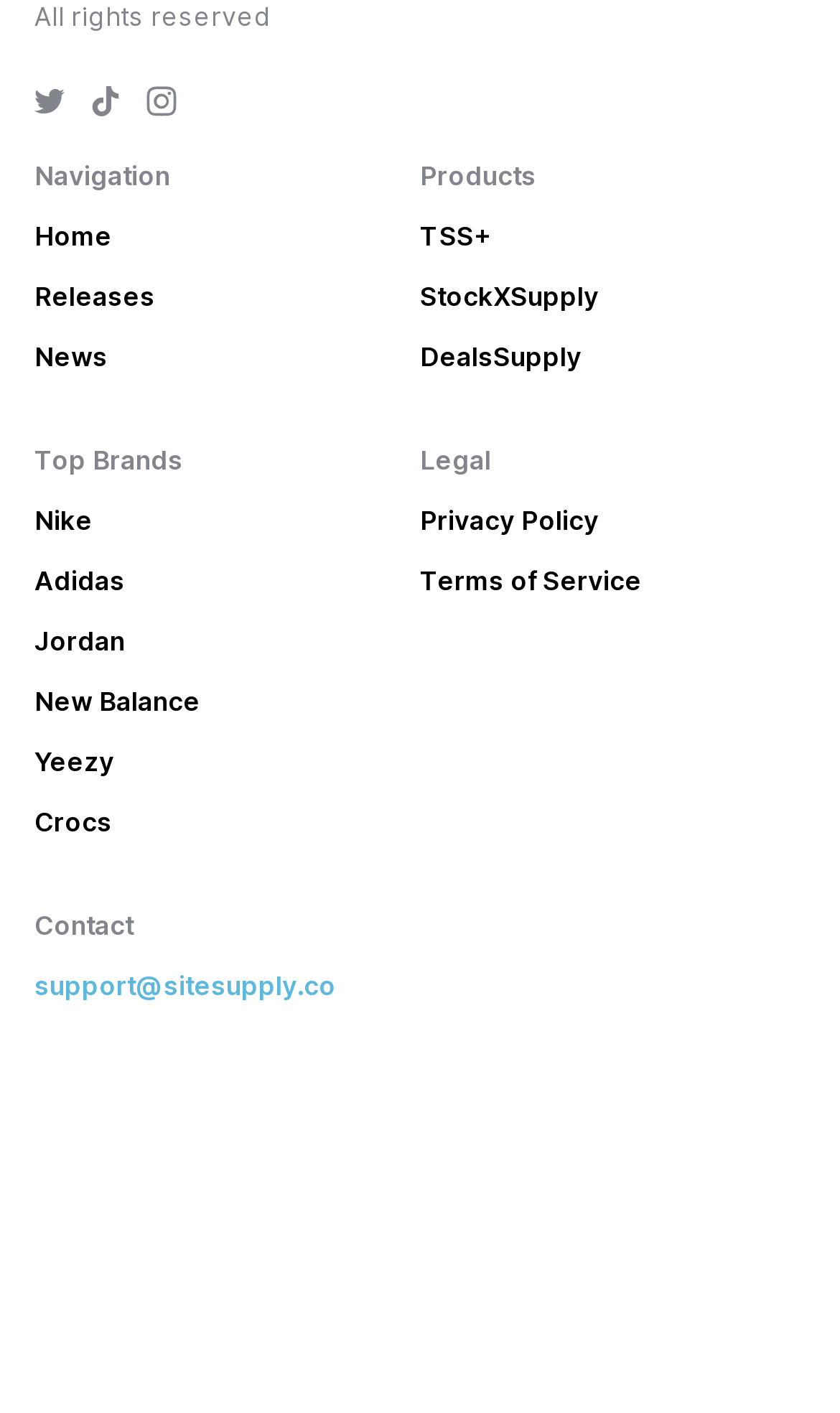Please specify the bounding box coordinates of the clickable region necessary for completing the following instruction: "Contact SiteSupply support". The coordinates must consist of four float numbers between 0 and 1, i.e., [left, top, right, bottom].

[0.041, 0.686, 0.4, 0.709]